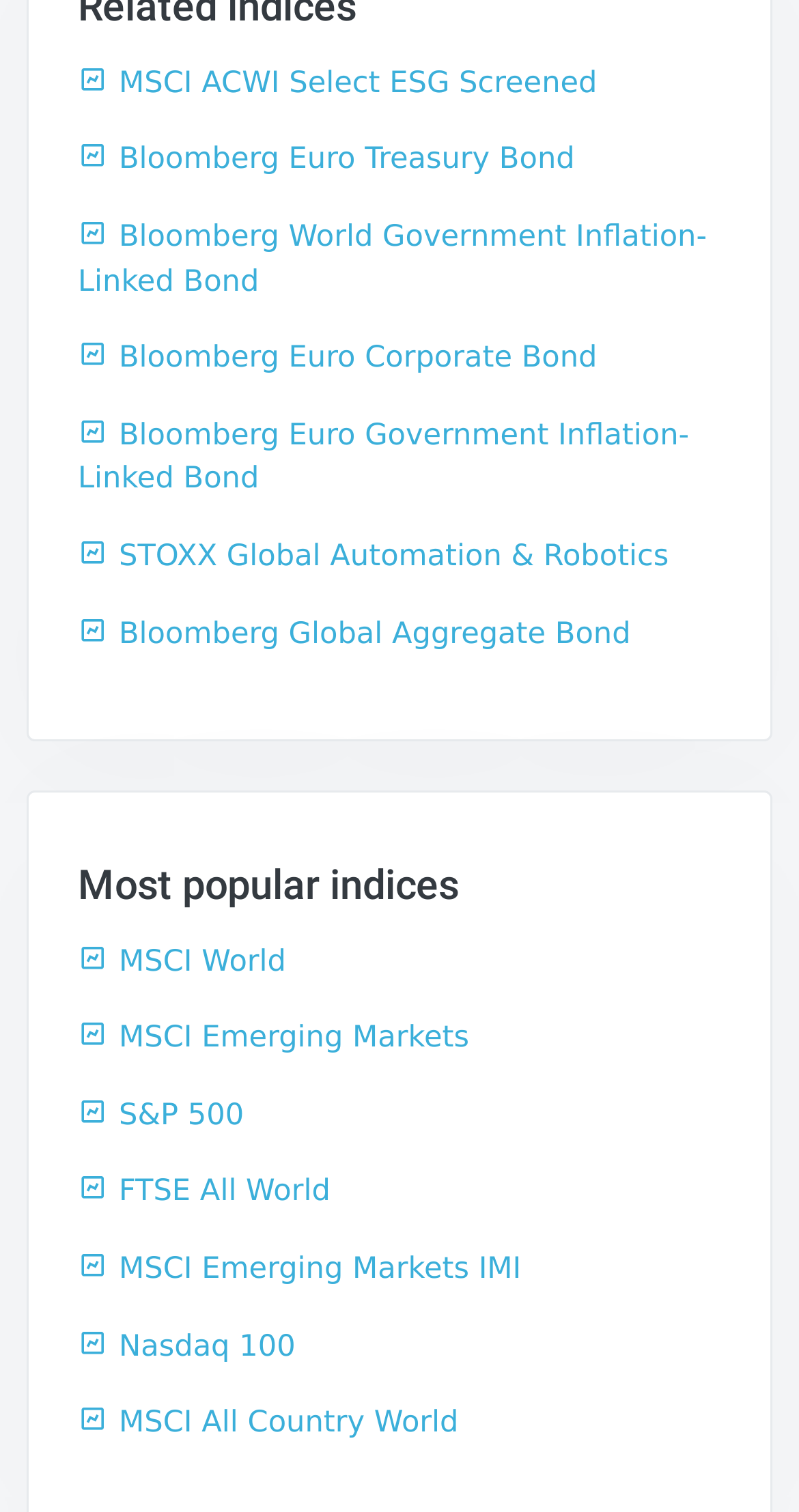Provide a one-word or short-phrase answer to the question:
What is the first index listed under 'Most popular indices'?

MSCI World